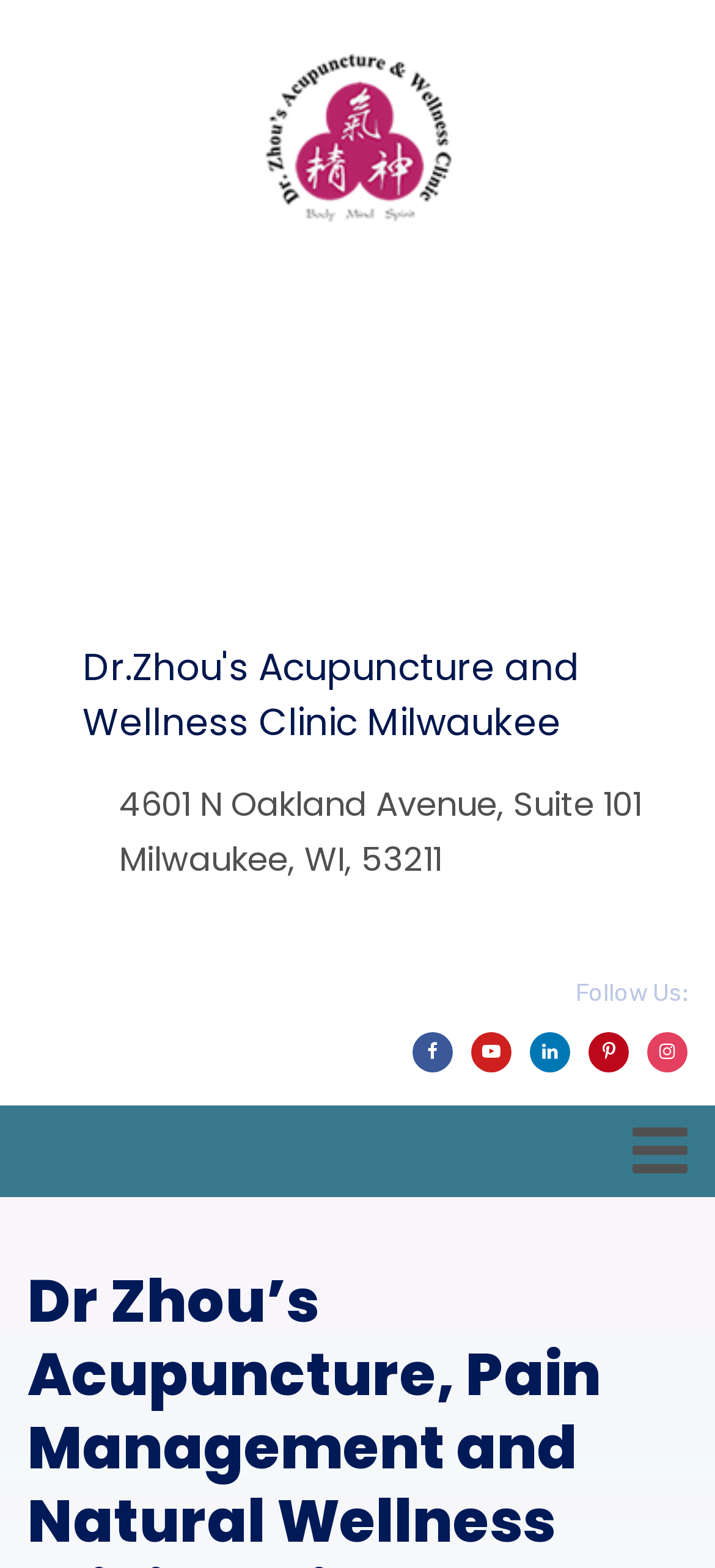Reply to the question with a single word or phrase:
How many social media links are present?

5